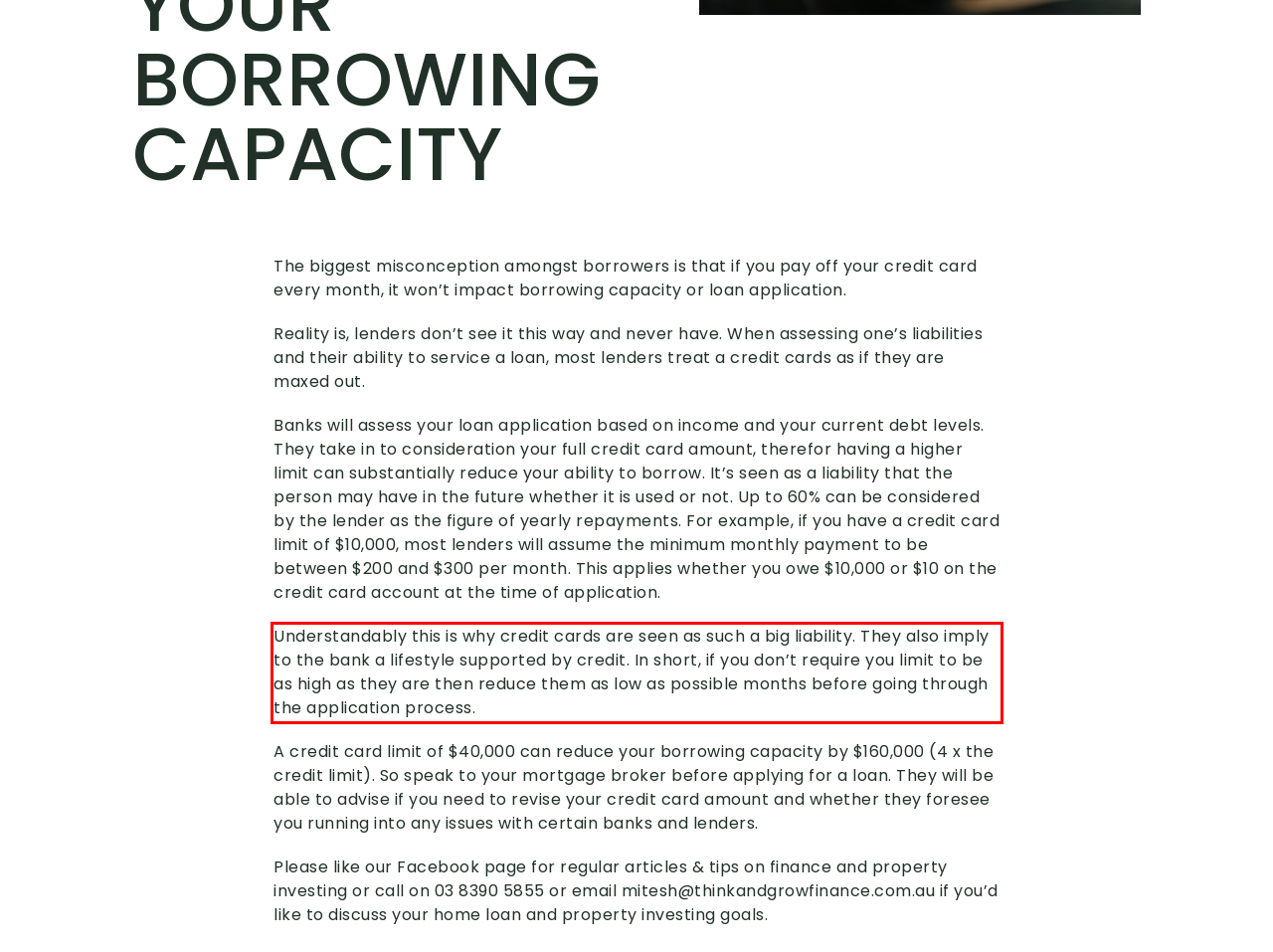Using the webpage screenshot, recognize and capture the text within the red bounding box.

Understandably this is why credit cards are seen as such a big liability. They also imply to the bank a lifestyle supported by credit. In short, if you don’t require you limit to be as high as they are then reduce them as low as possible months before going through the application process.